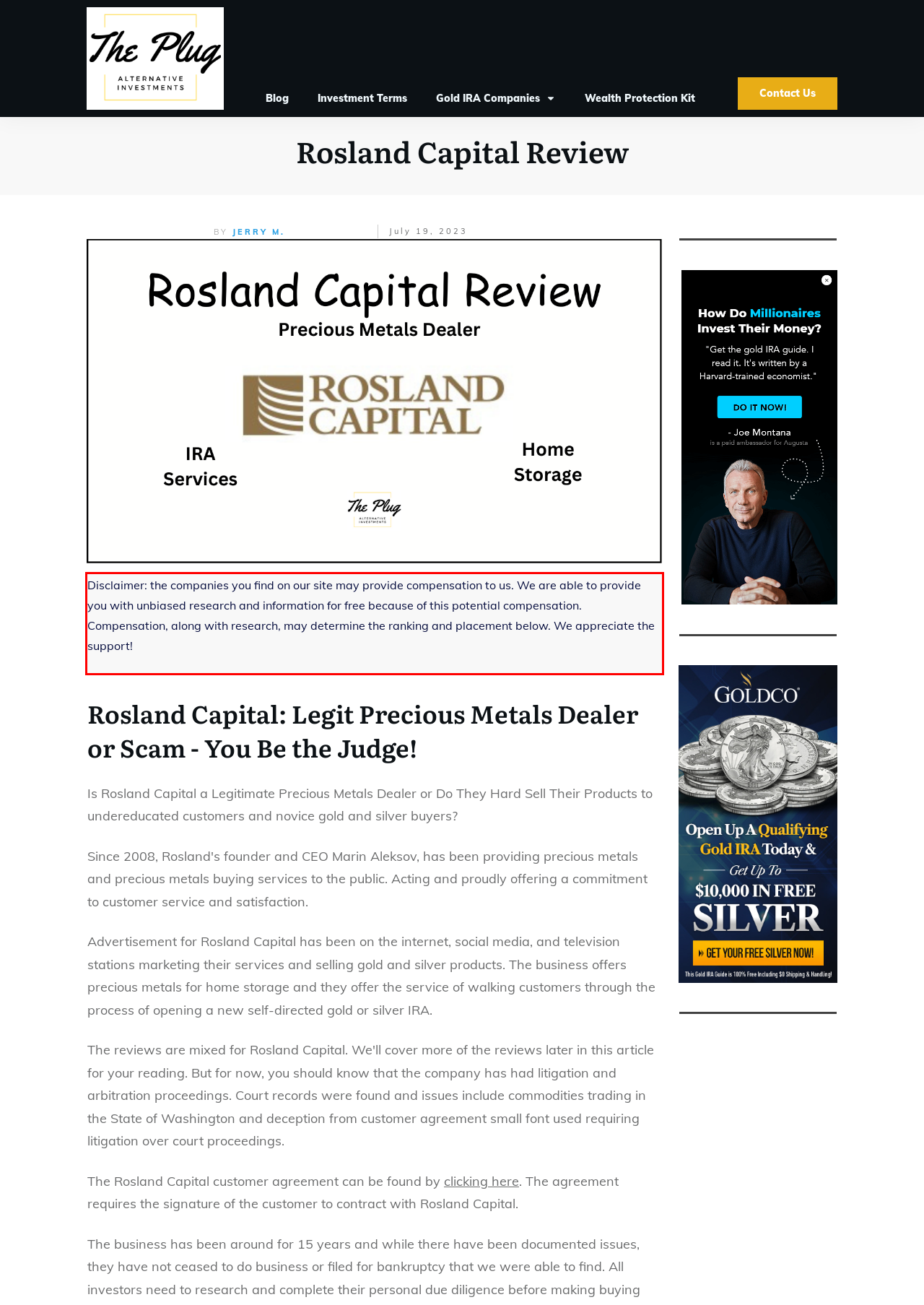Please examine the webpage screenshot containing a red bounding box and use OCR to recognize and output the text inside the red bounding box.

Disclaimer: the companies you find on our site may provide compensation to us. We are able to provide you with unbiased research and information for free because of this potential compensation. Compensation, along with research, may determine the ranking and placement below. We appreciate the support!